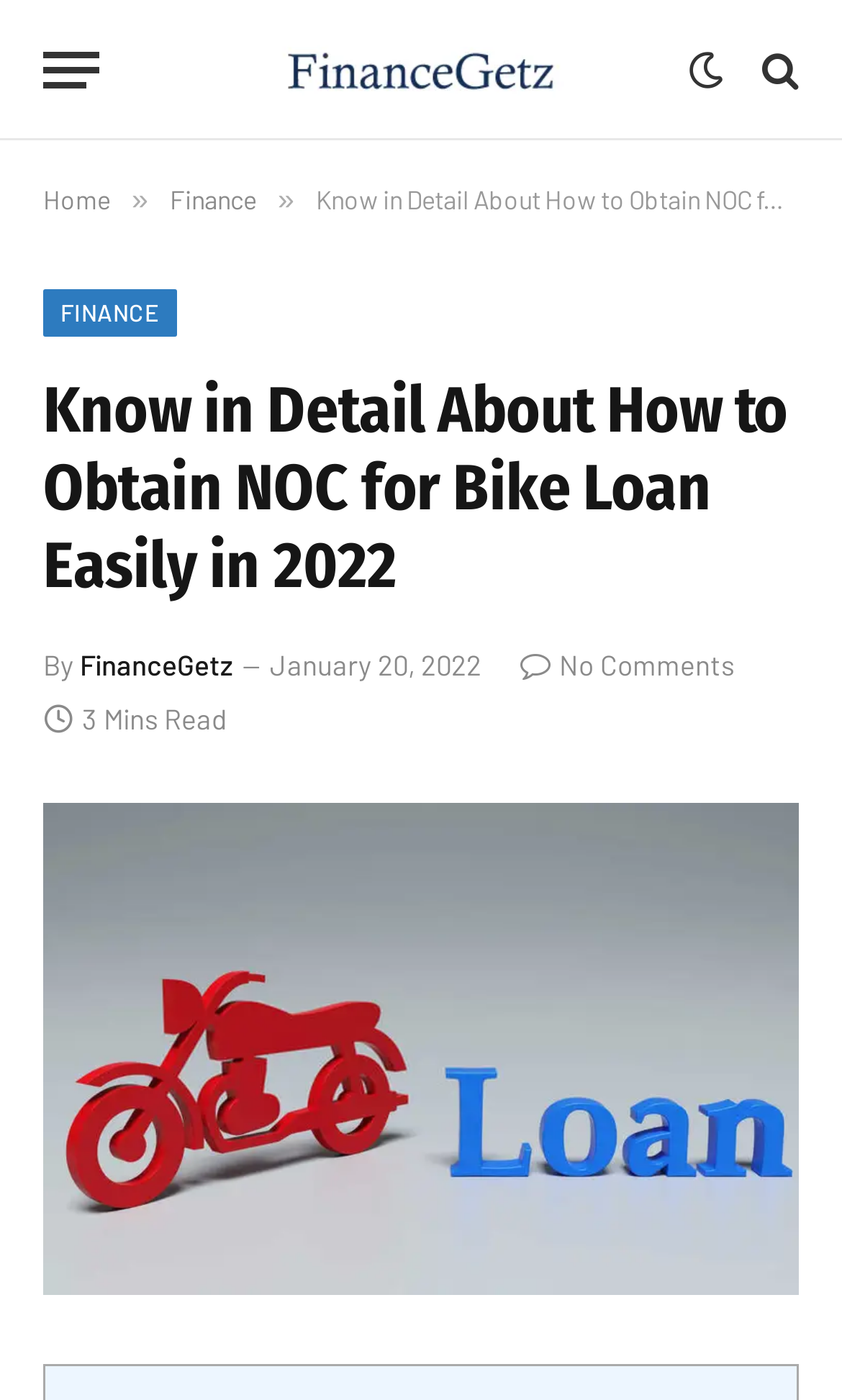Locate the bounding box coordinates of the region to be clicked to comply with the following instruction: "Go to the Finance page". The coordinates must be four float numbers between 0 and 1, in the form [left, top, right, bottom].

[0.202, 0.131, 0.304, 0.153]